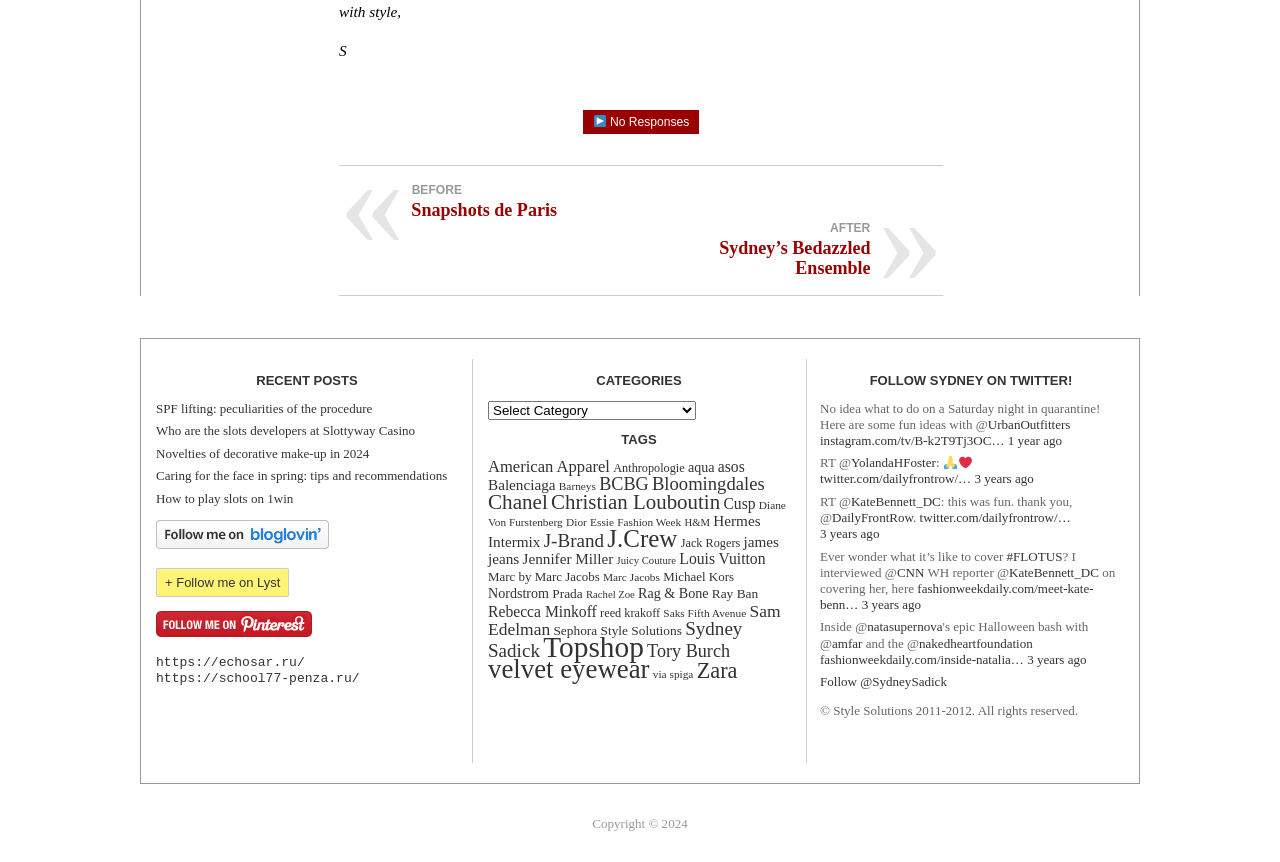Locate the bounding box coordinates of the clickable part needed for the task: "Follow Sydney on Lyst".

[0.122, 0.658, 0.226, 0.692]